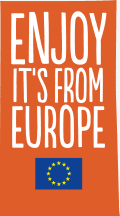What is the focus of the campaign?
Please respond to the question with a detailed and informative answer.

The caption explains that the design of the banner emphasizes the campaign's focus on promoting European products, highlighting their quality and origin, which suggests that the primary goal of the campaign is to promote European products.